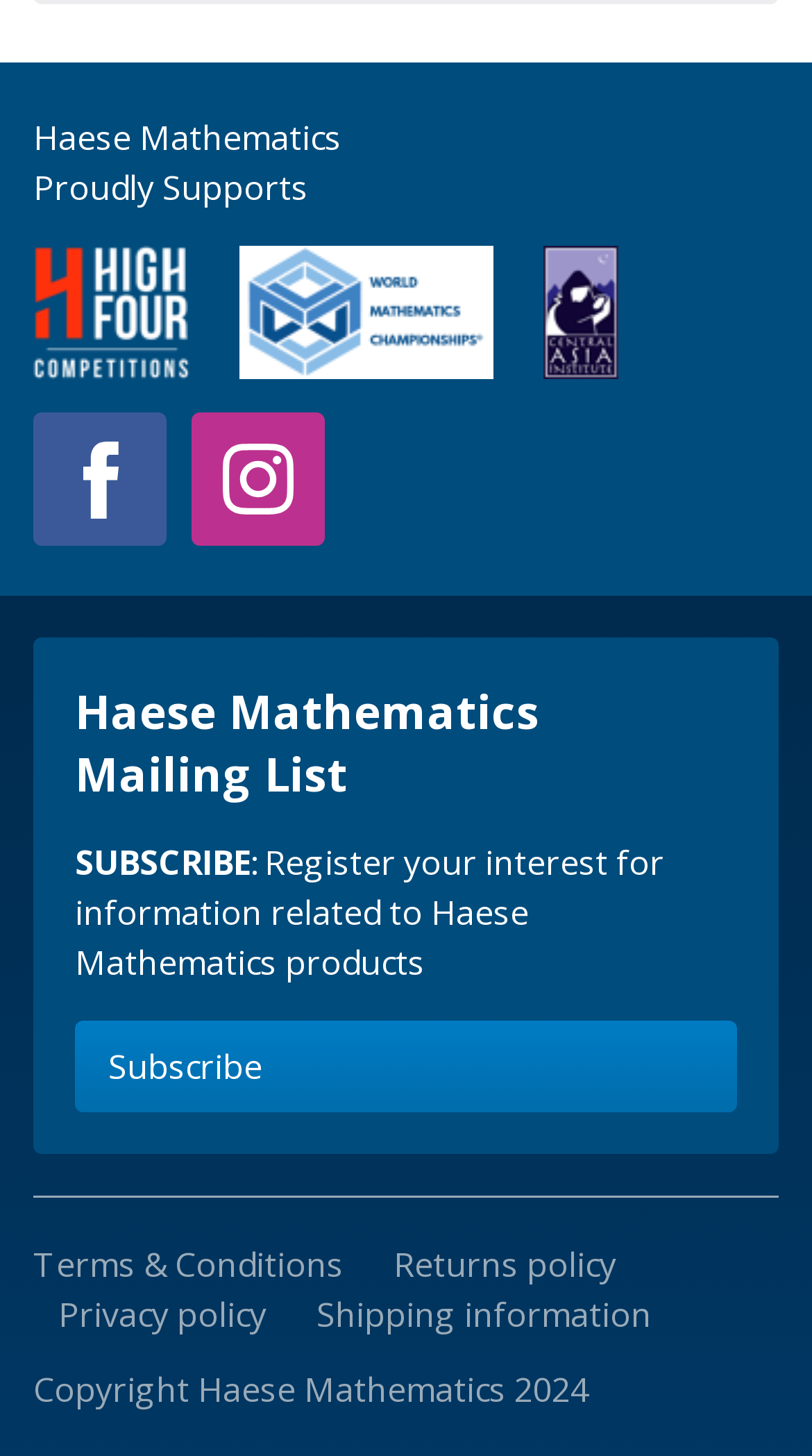Identify the bounding box for the UI element that is described as follows: "Subscribe".

[0.092, 0.701, 0.908, 0.764]